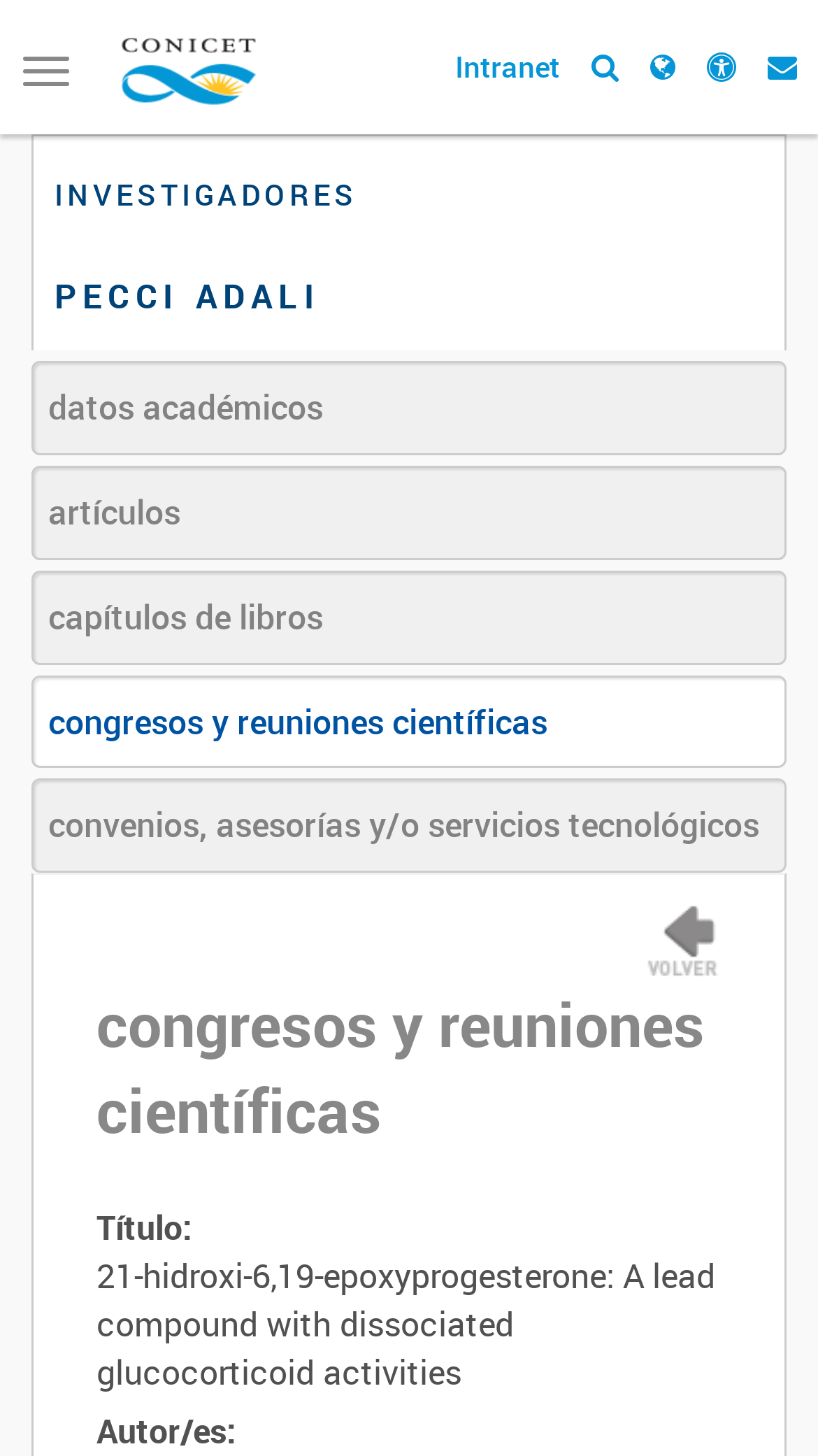What is the name of the organization?
Please respond to the question with a detailed and thorough explanation.

The name of the organization can be found in the top-left corner of the webpage, where it is written as 'CONICET' with an image of the organization's logo next to it.